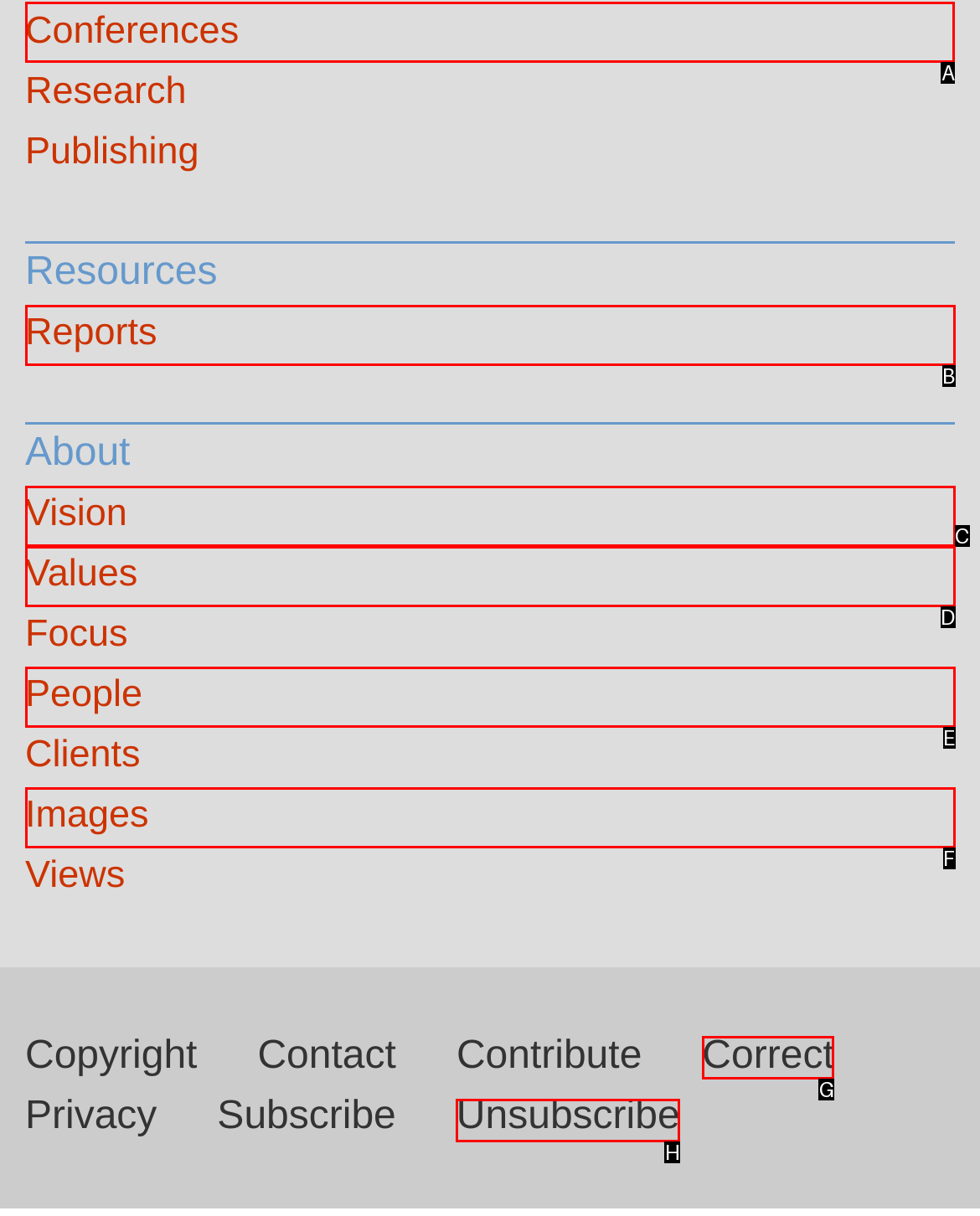Which option should you click on to fulfill this task: View Conferences? Answer with the letter of the correct choice.

A